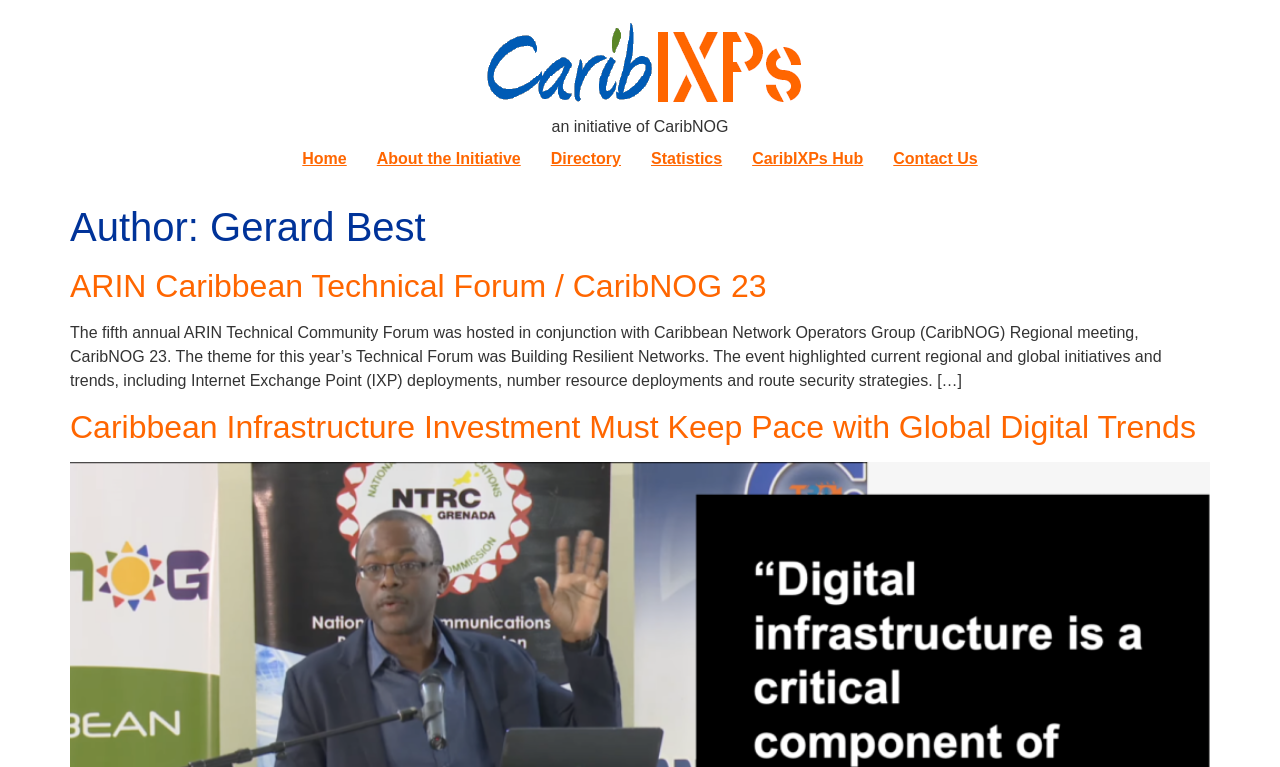Explain the contents of the webpage comprehensively.

The webpage is about Gerard Best and Caribbean IXPs. At the top, there is a logo or image with the text "Caribbean IXPs" next to it. Below the logo, there is a tagline "an initiative of CaribNOG". 

On the top left, there is a navigation menu with six links: "Home", "About the Initiative", "Directory", "Statistics", "CaribIXPs Hub", and "Contact Us". These links are aligned horizontally and take up about half of the screen width.

Below the navigation menu, there is a header section with the author's name, "Gerard Best". 

The main content of the webpage is an article with two sections. The first section is about the ARIN Caribbean Technical Forum / CaribNOG 23, which includes a link to the event and a brief description of the event's theme and topics. The second section is about Caribbean infrastructure investment, which also includes a link to the article and a brief summary of the topic.